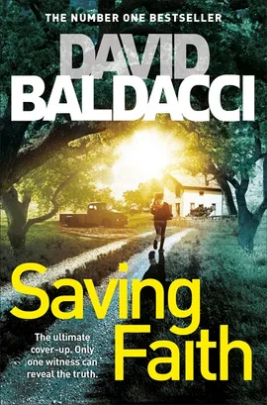What is the title of the book?
Answer the question with a single word or phrase derived from the image.

Saving Faith